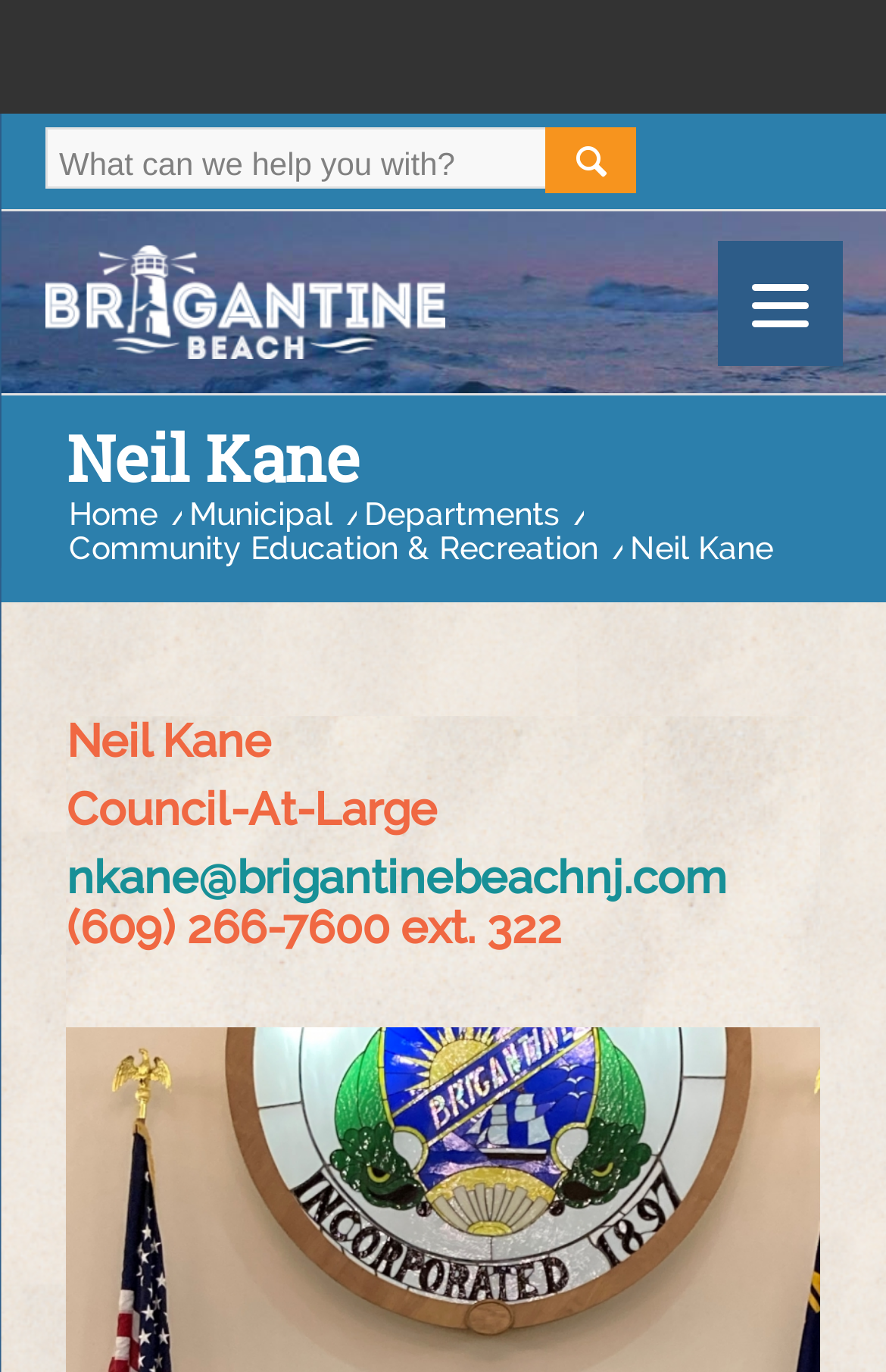Determine the bounding box coordinates of the clickable region to carry out the instruction: "check for updates on Hurricane Michael".

None